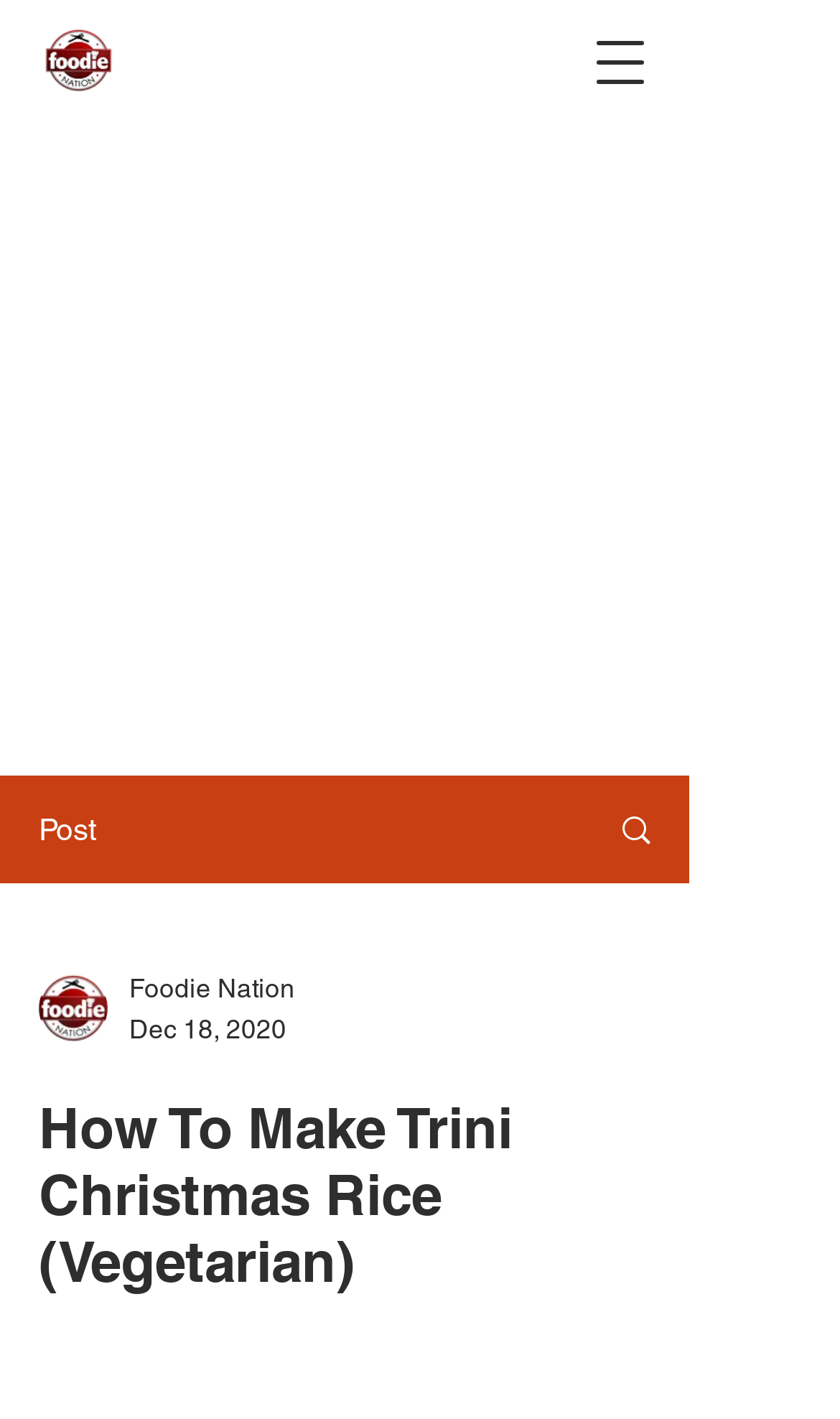Find the bounding box coordinates for the UI element that matches this description: "Search".

[0.695, 0.548, 0.818, 0.621]